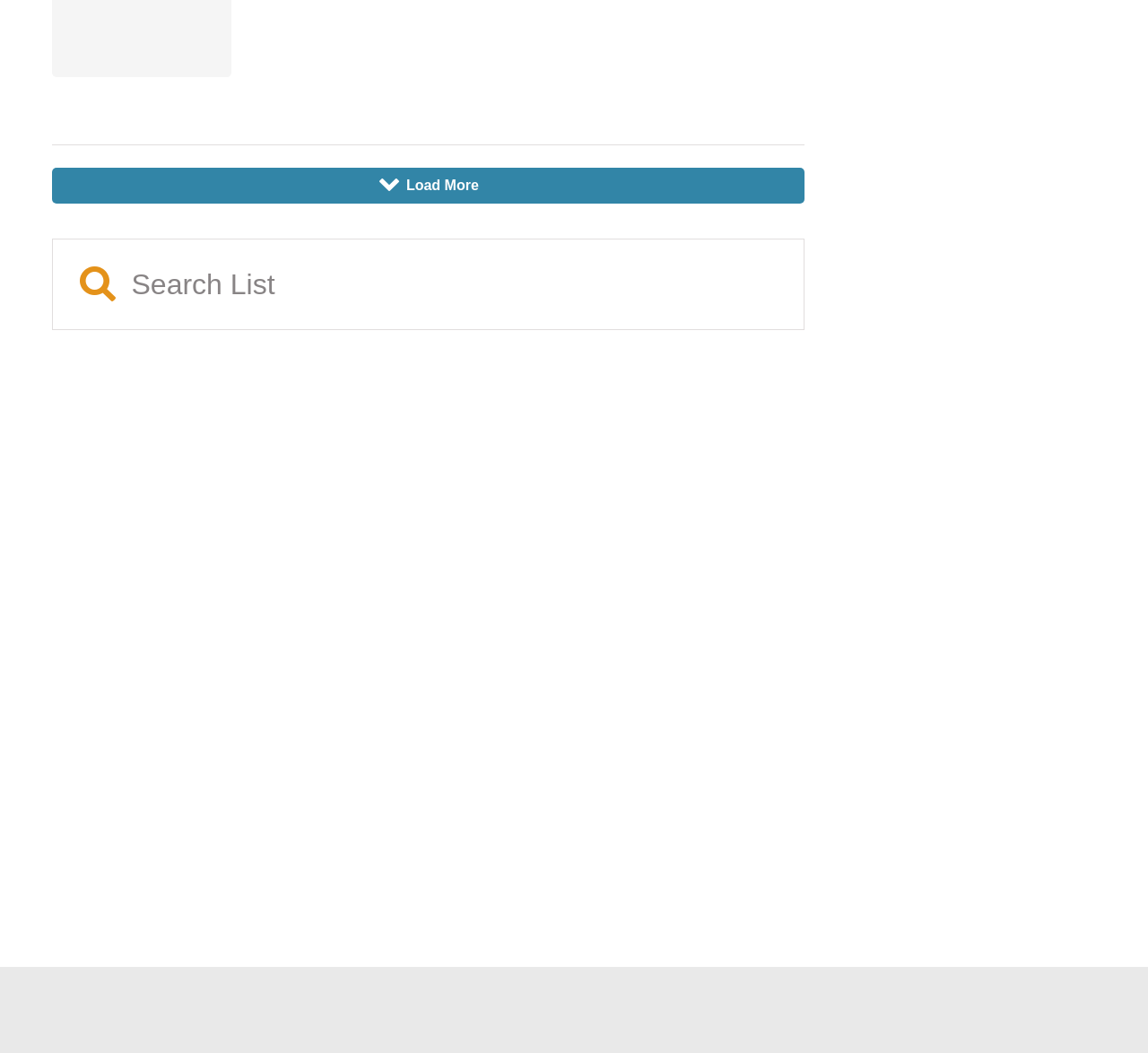Determine the bounding box coordinates for the element that should be clicked to follow this instruction: "View 'Top 10 Best Video Game Series of All Time'". The coordinates should be given as four float numbers between 0 and 1, in the format [left, top, right, bottom].

[0.045, 0.893, 0.348, 0.995]